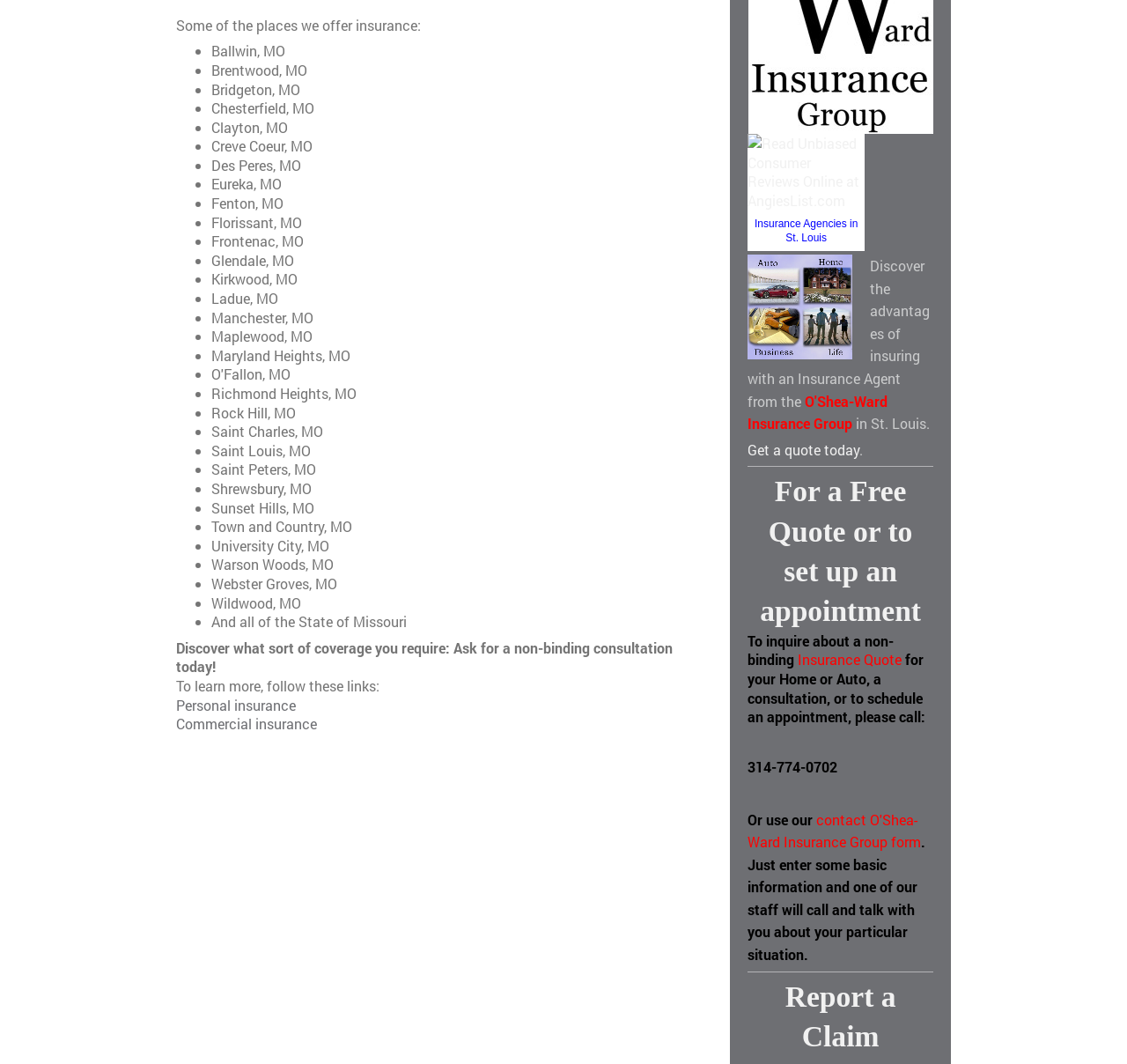Locate the bounding box coordinates of the UI element described by: "Insurance Quote". The bounding box coordinates should consist of four float numbers between 0 and 1, i.e., [left, top, right, bottom].

[0.708, 0.611, 0.8, 0.629]